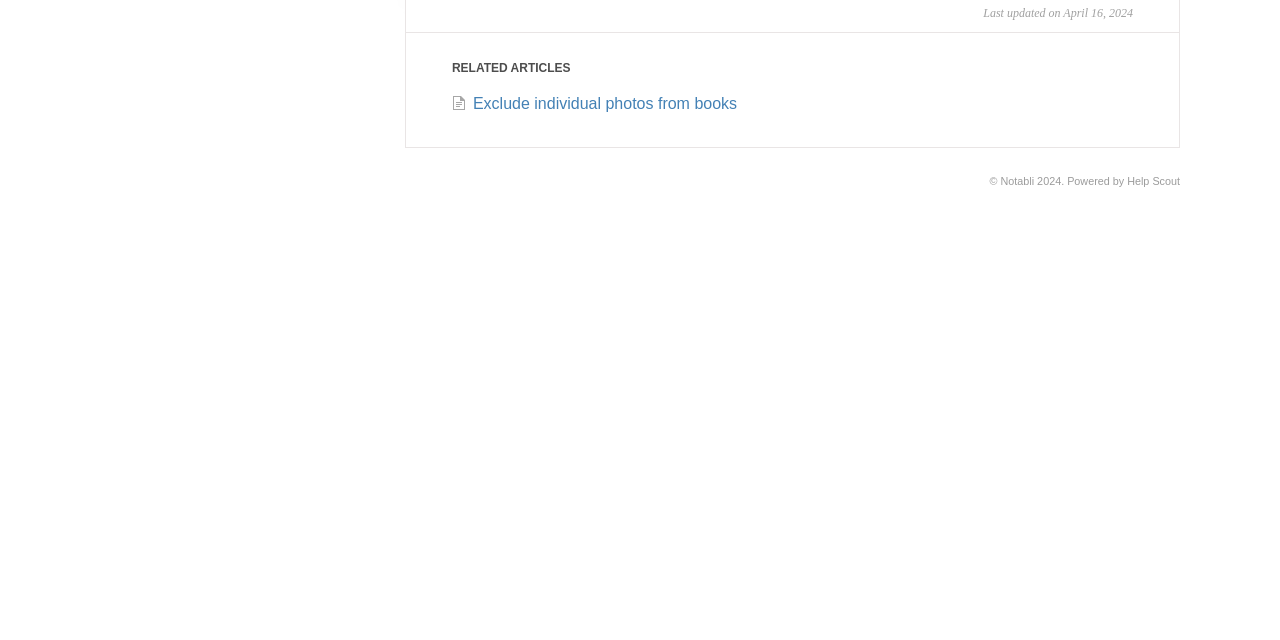Given the element description "Help Scout", identify the bounding box of the corresponding UI element.

[0.881, 0.273, 0.922, 0.292]